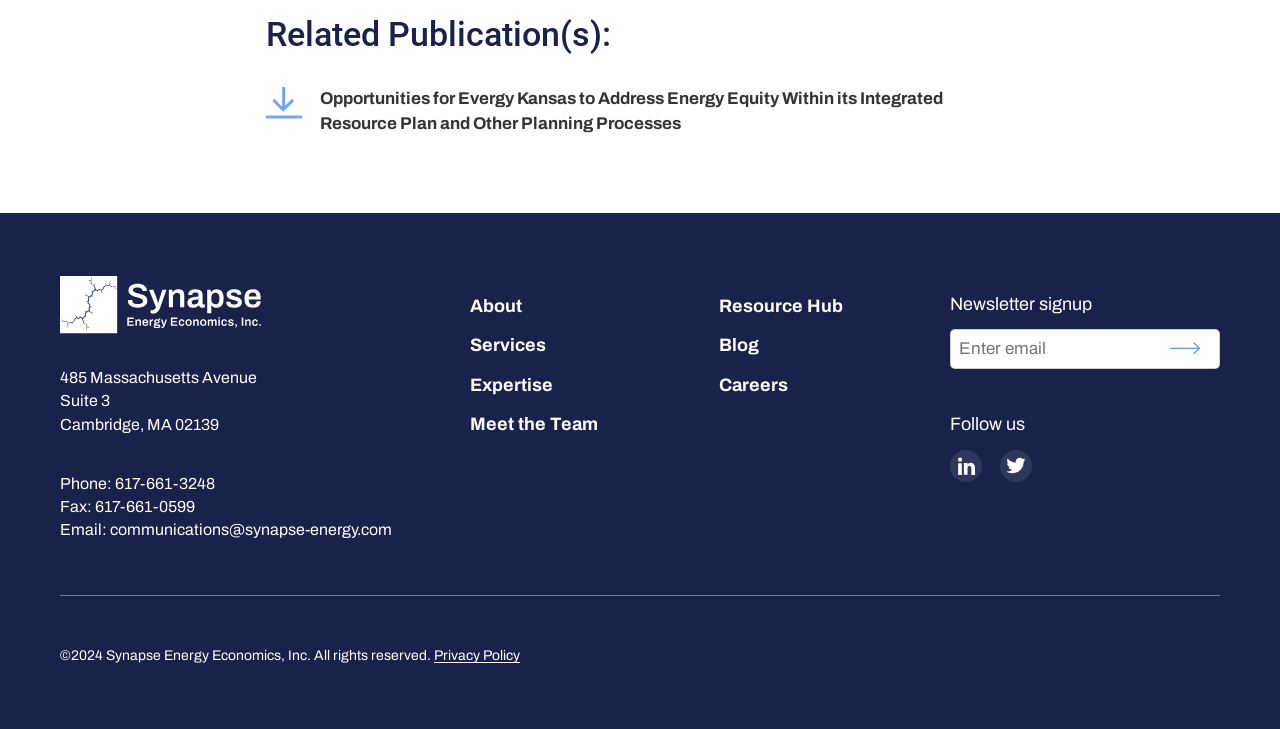Locate the bounding box coordinates of the element's region that should be clicked to carry out the following instruction: "Click on the 'About' link in the footer". The coordinates need to be four float numbers between 0 and 1, i.e., [left, top, right, bottom].

[0.367, 0.406, 0.408, 0.433]